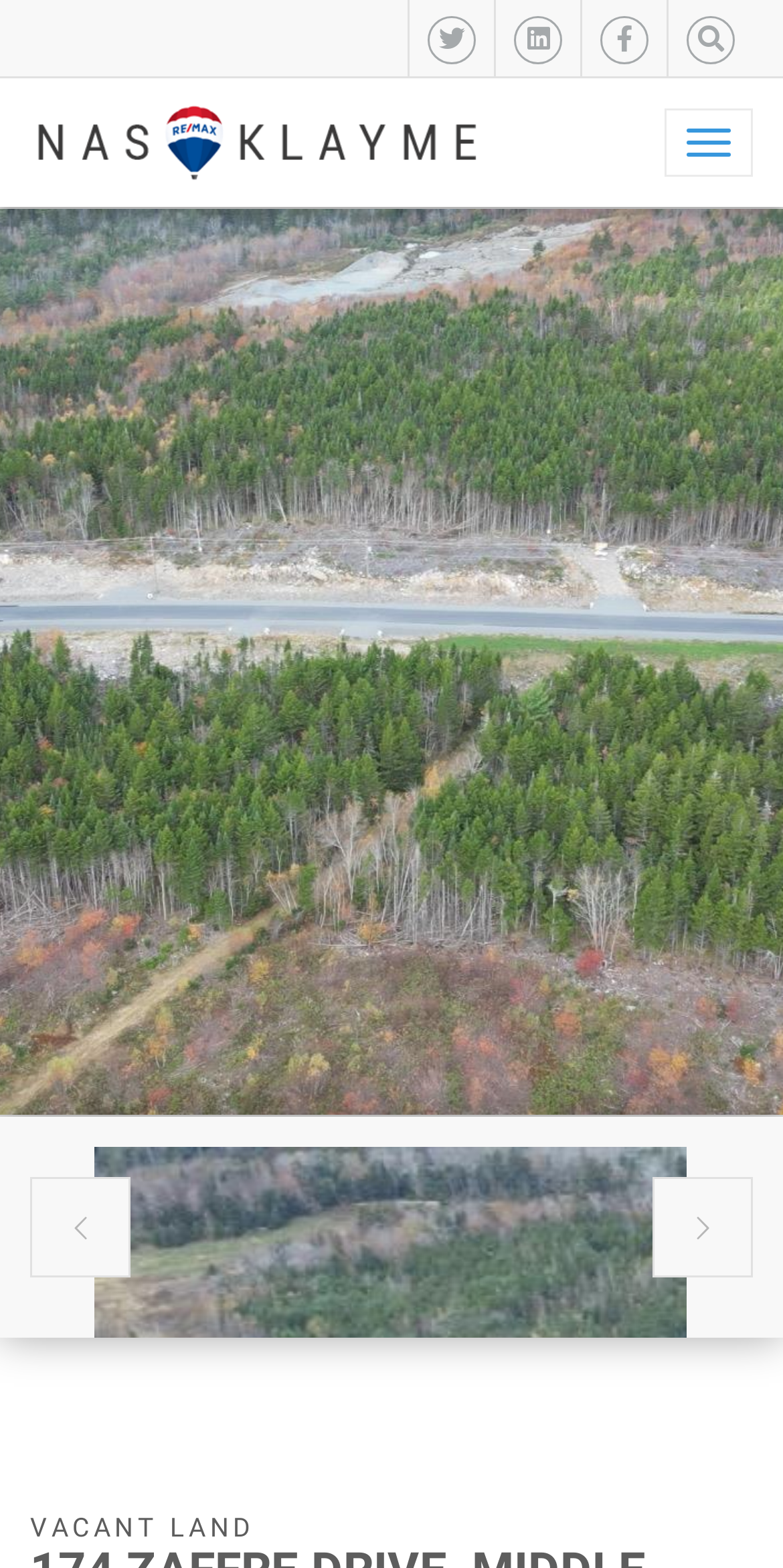Is the navigation menu expanded? Based on the screenshot, please respond with a single word or phrase.

No